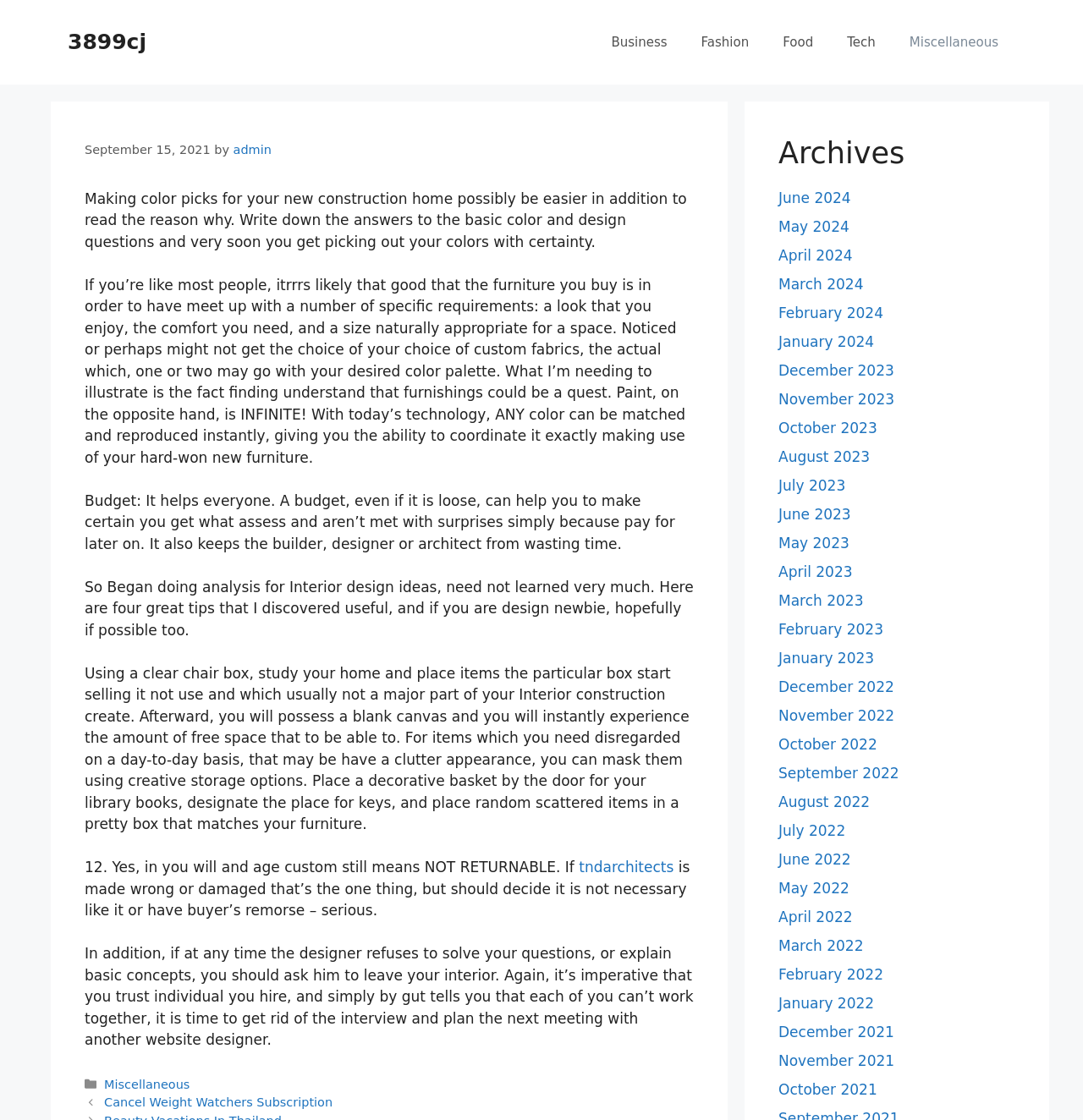Find the bounding box coordinates for the UI element whose description is: "admin". The coordinates should be four float numbers between 0 and 1, in the format [left, top, right, bottom].

[0.215, 0.128, 0.251, 0.14]